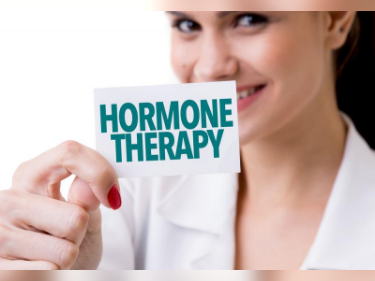What does the woman's coat suggest?
Carefully analyze the image and provide a detailed answer to the question.

The woman is dressed in a white coat, which is a typical attire worn by medical professionals, suggesting that the image is set in a professional or medical setting.